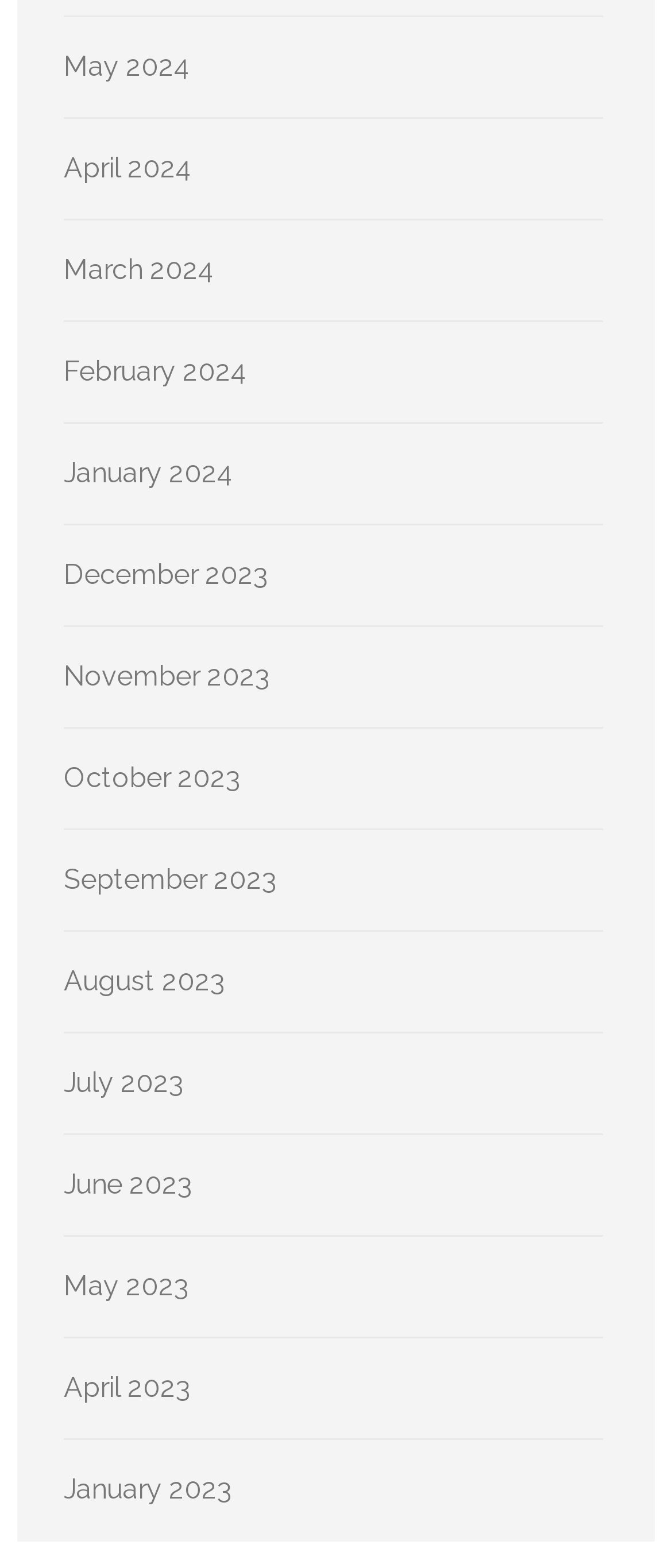Provide the bounding box coordinates for the area that should be clicked to complete the instruction: "Check February 2024".

[0.095, 0.227, 0.369, 0.248]